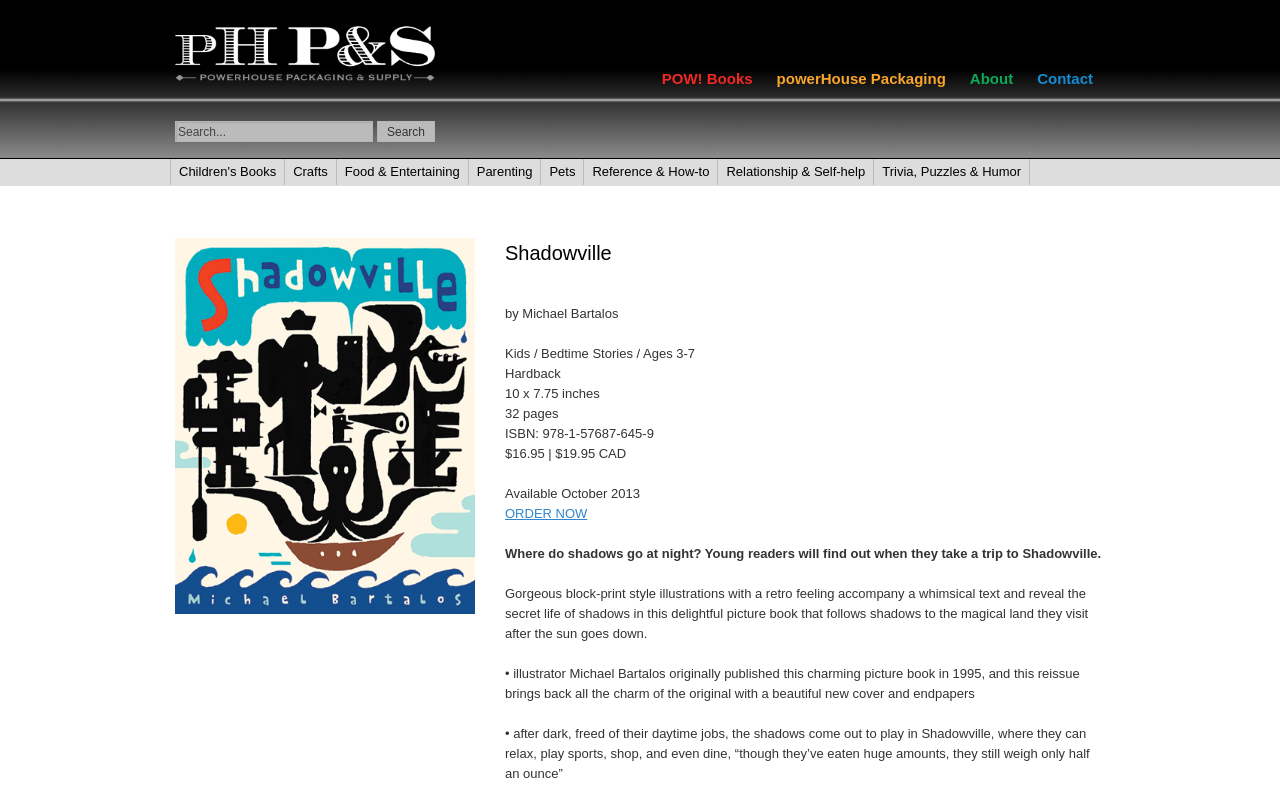Please specify the bounding box coordinates of the area that should be clicked to accomplish the following instruction: "Learn more about powerHouse Packaging". The coordinates should consist of four float numbers between 0 and 1, i.e., [left, top, right, bottom].

[0.597, 0.084, 0.748, 0.112]